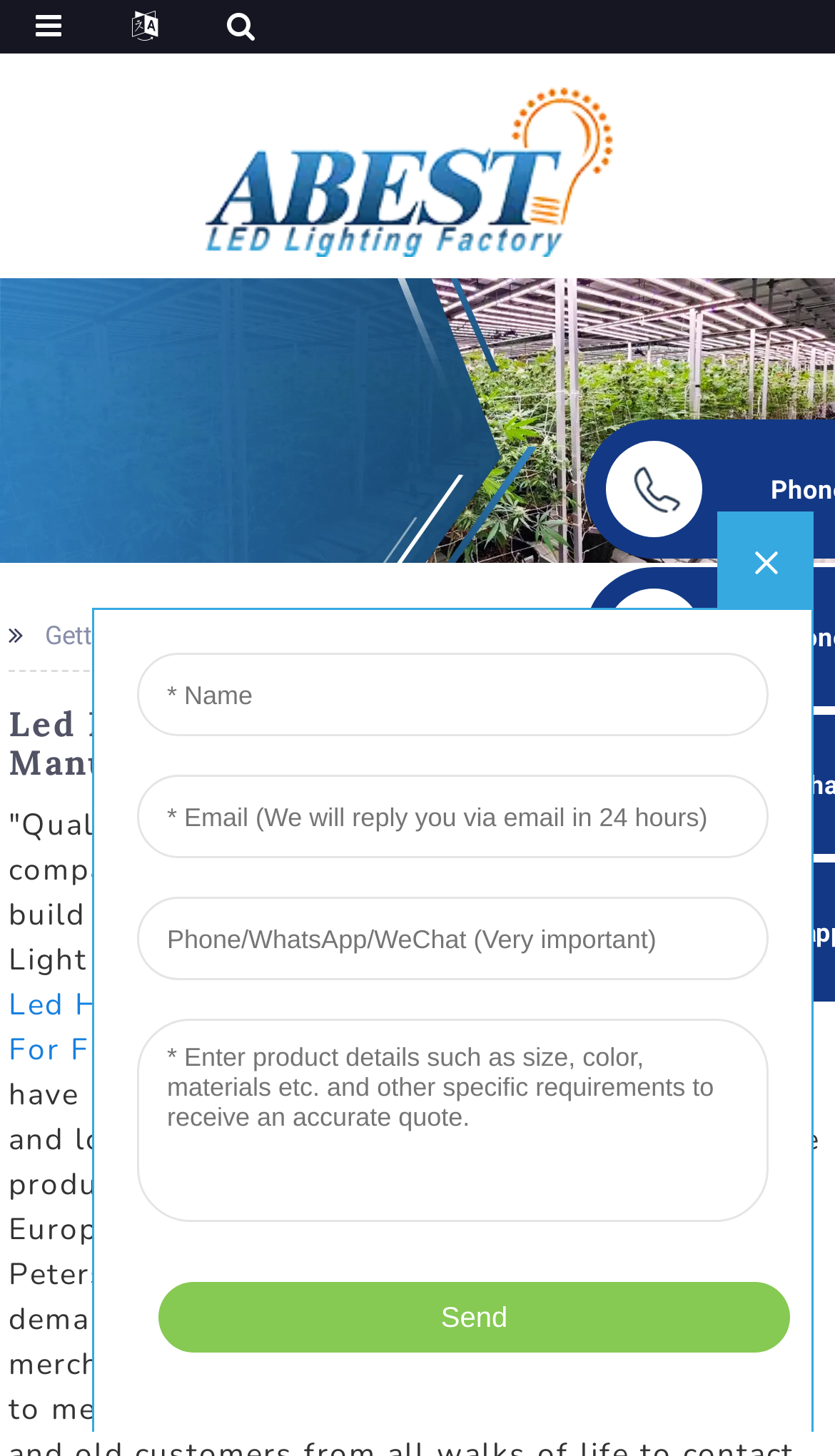Describe the webpage meticulously, covering all significant aspects.

The webpage appears to be a manufacturer's website, specifically showcasing Led Light Price products. At the top, there is a figure element, which is likely a logo or a banner, taking up most of the width of the page. Below it, there is a link with an image, "e7e1f7051", which might be a product image or a company logo.

On the left side of the page, there is a prominent link with an image, "Empower Plants, Elevate Harvest", which seems to be a slogan or a tagline. This element is quite large, spanning almost the entire height of the page.

Moving to the right, there are several text elements. The first one says "Getting started", followed by "Led Light Price" in a slightly larger font. Below these, there is a heading that reads "Led Light Price - China Factory, Suppliers, Manufacturers", which suggests that the website is a Chinese manufacturer's platform.

The next section appears to be a company description or a mission statement, which starts with "Quality to start with, Honesty as base, Sincere company and mutual profit". This text is quite long and takes up a significant portion of the page.

Below the company description, there are several links, including "Lights By Linear", "400 Watt Equivalent Led High Bay", "Linear High Bay Light", and "Led Retrofit For Fluorescent Fixtures". These links are likely product categories or specific product pages.

On the right side of the page, there are four images arranged vertically, which might be product showcases or company images. At the bottom of the page, there is an iframe element, which could be a contact form, a map, or another embedded content.

Overall, the webpage seems to be a product showcase and company introduction page, with a focus on Led Light Price products and the manufacturer's mission and values.